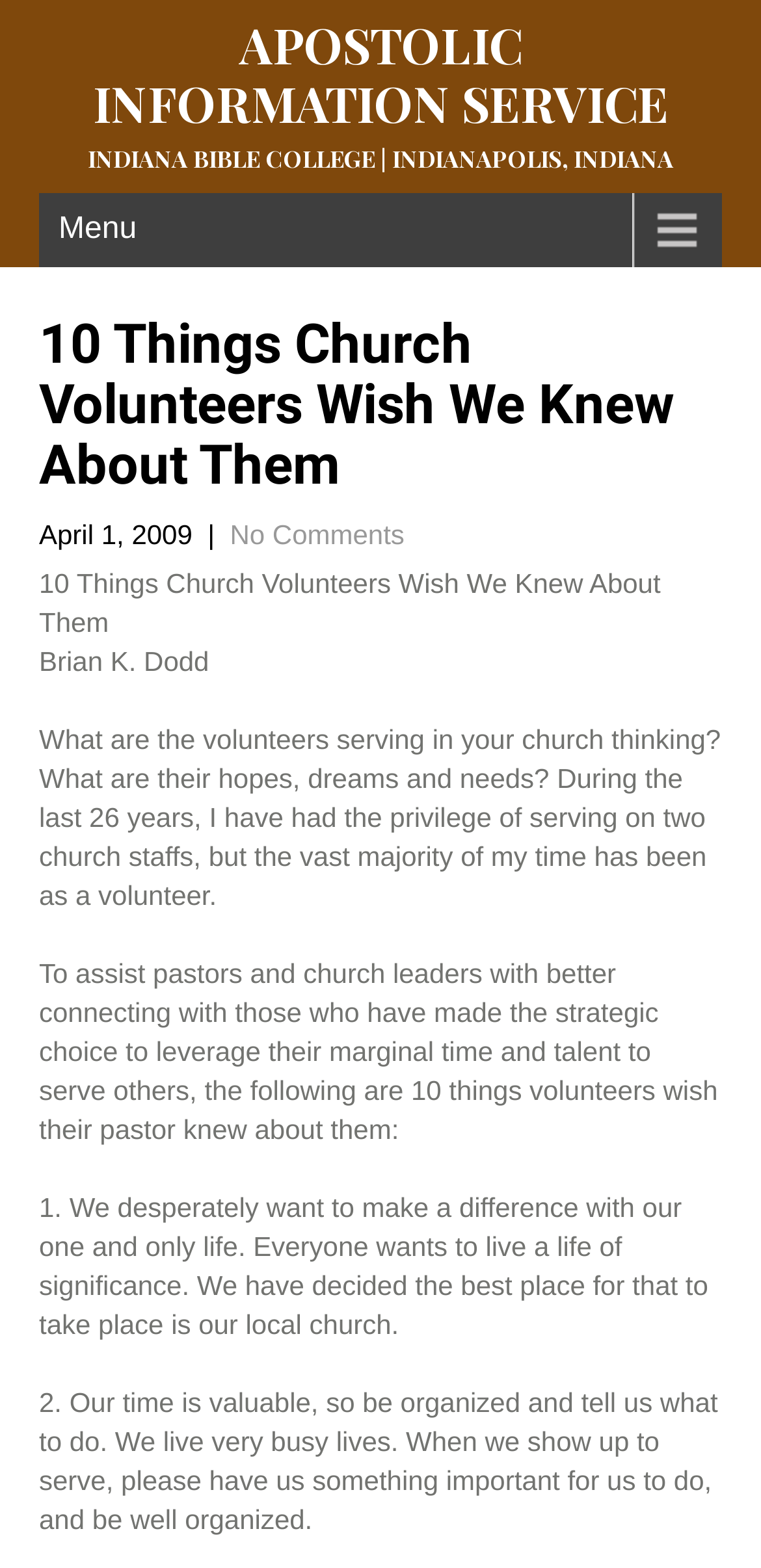Identify the bounding box coordinates for the UI element described as follows: "Menu". Ensure the coordinates are four float numbers between 0 and 1, formatted as [left, top, right, bottom].

[0.051, 0.123, 0.949, 0.17]